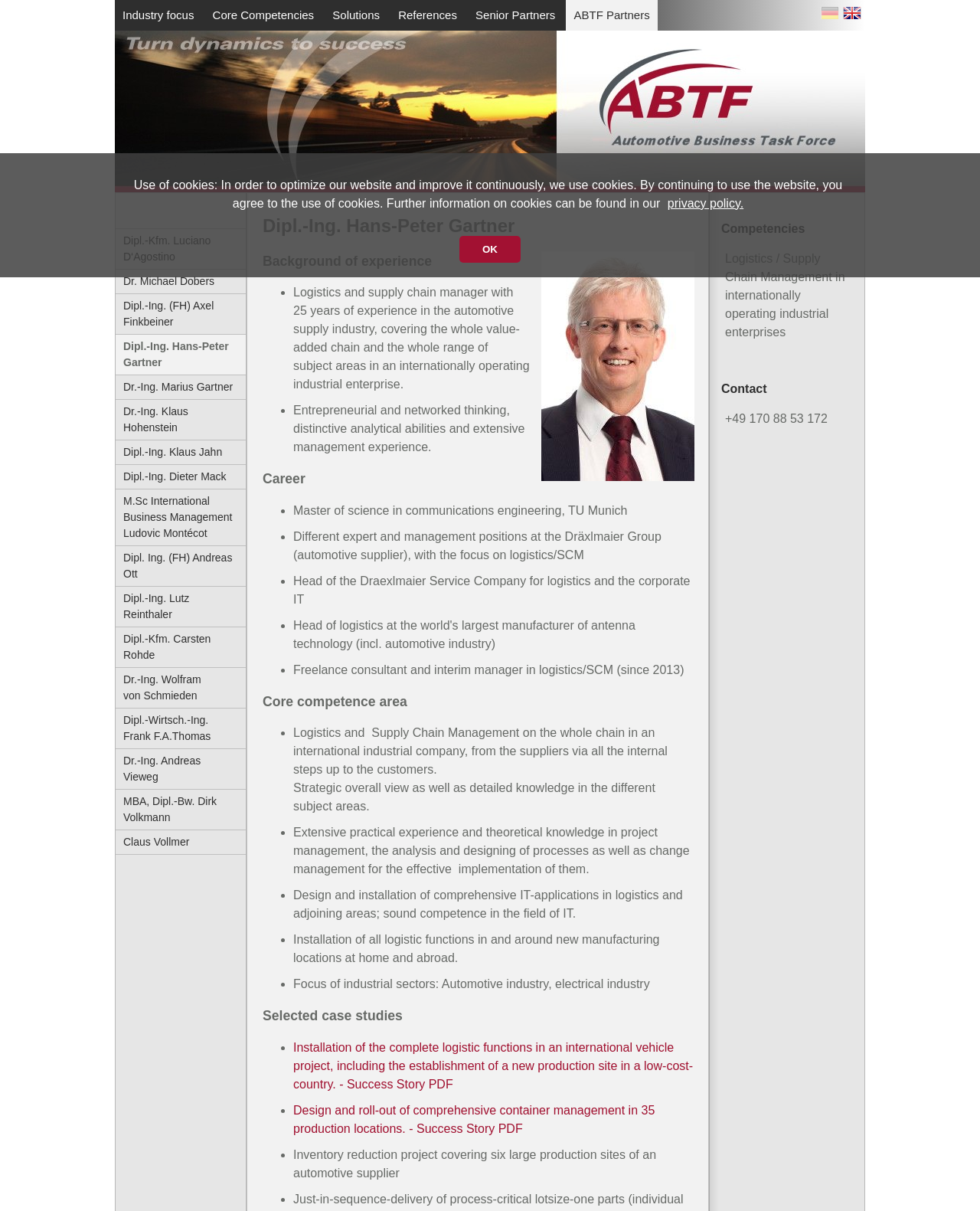Given the description "Supply Chain Management", provide the bounding box coordinates of the corresponding UI element.

[0.209, 0.098, 0.42, 0.116]